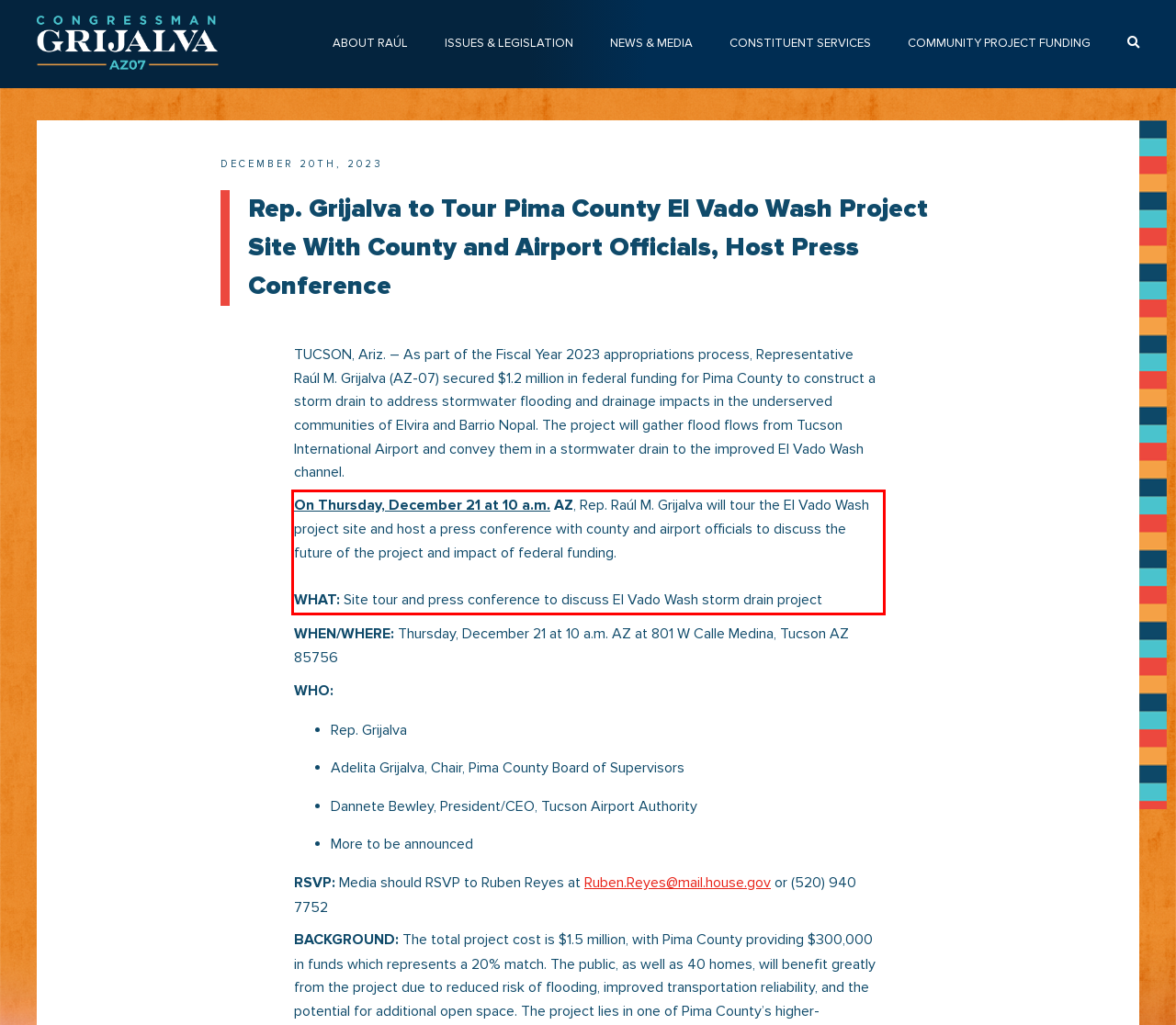Review the screenshot of the webpage and recognize the text inside the red rectangle bounding box. Provide the extracted text content.

On Thursday, December 21 at 10 a.m. AZ, Rep. Raúl M. Grijalva will tour the El Vado Wash project site and host a press conference with county and airport officials to discuss the future of the project and impact of federal funding. WHAT: Site tour and press conference to discuss El Vado Wash storm drain project